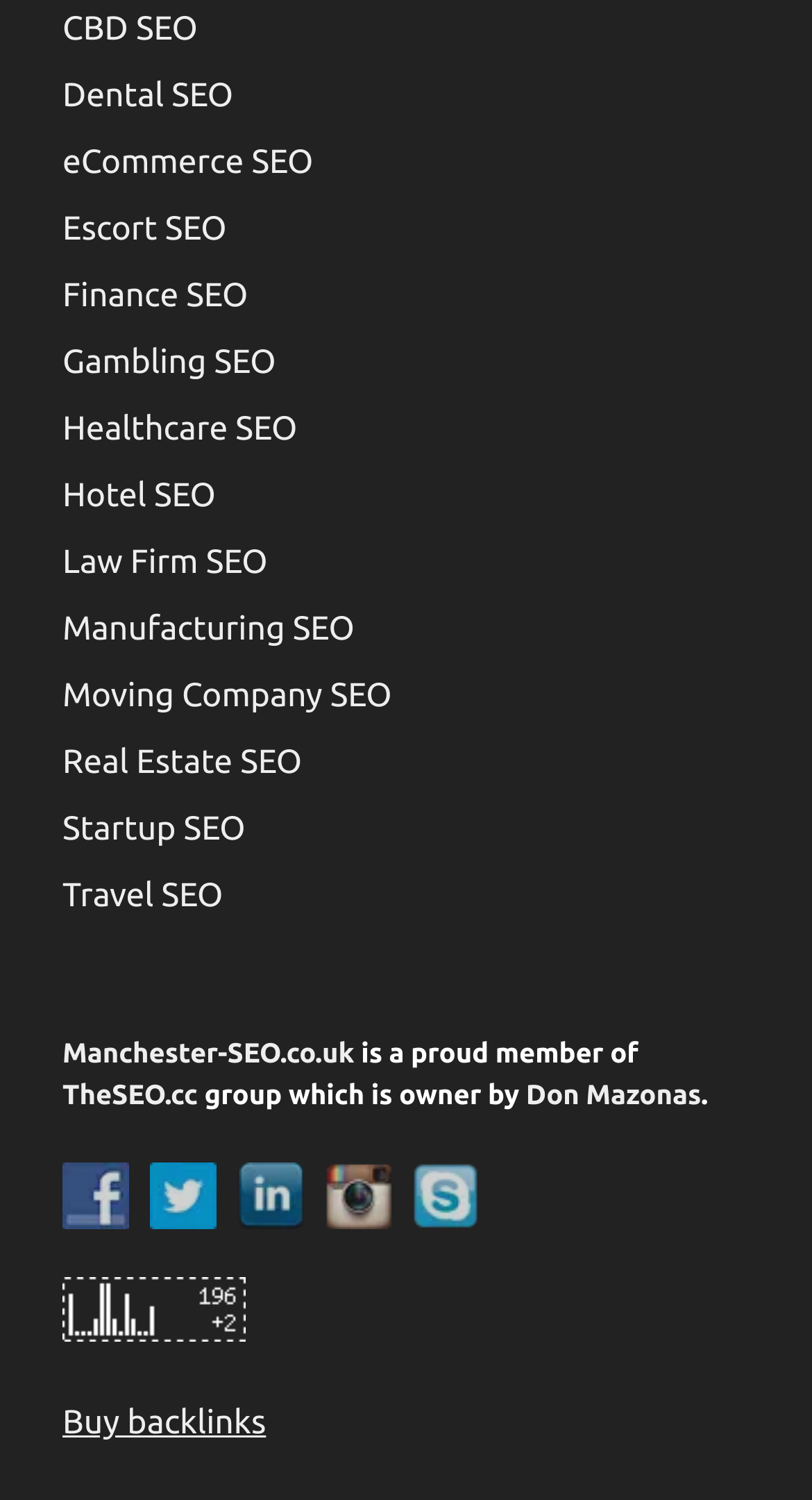Please find the bounding box coordinates of the element that must be clicked to perform the given instruction: "Follow Us on Facebook". The coordinates should be four float numbers from 0 to 1, i.e., [left, top, right, bottom].

[0.077, 0.785, 0.185, 0.81]